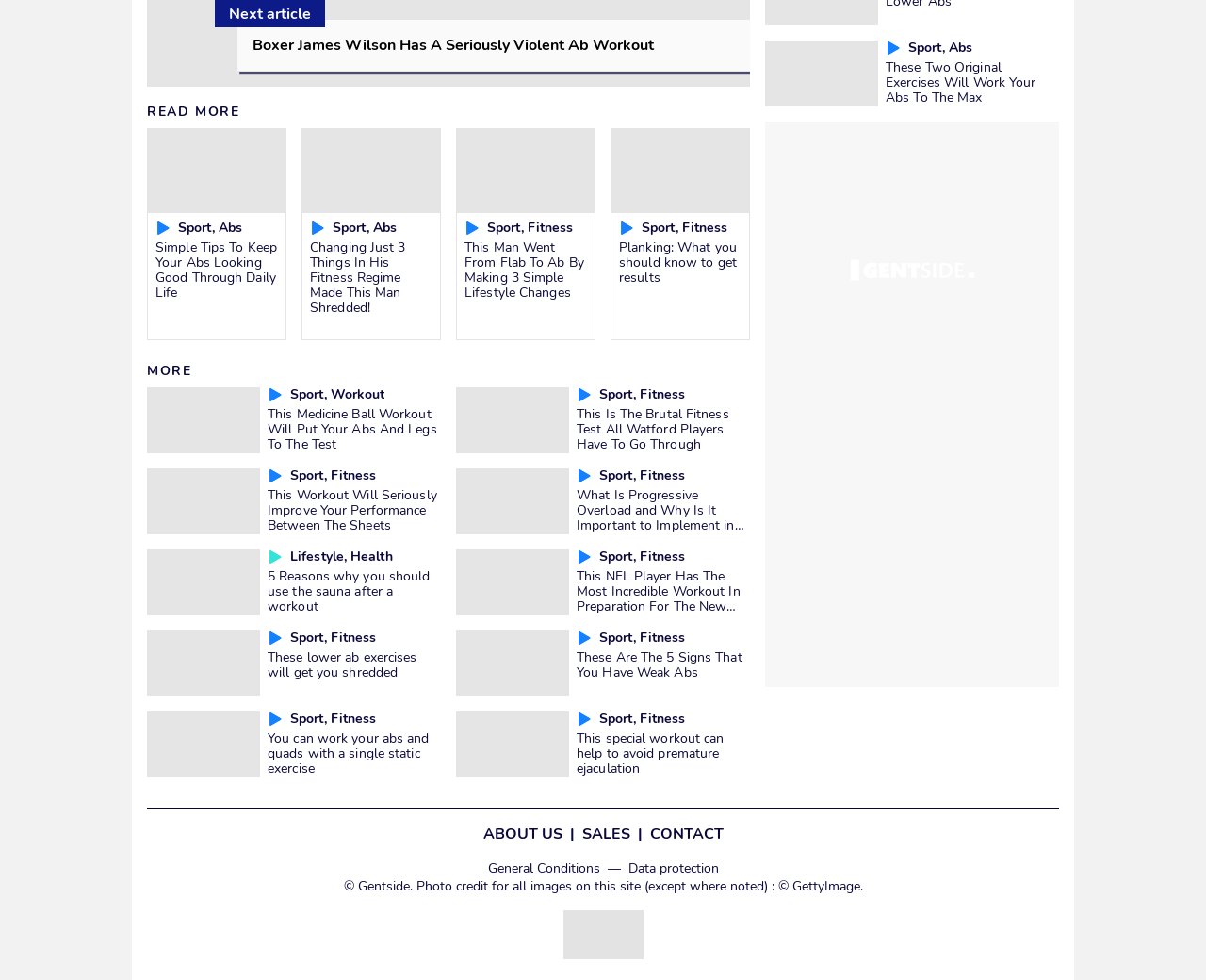Please identify the coordinates of the bounding box that should be clicked to fulfill this instruction: "Read more about Boxer James Wilson's ab workout".

[0.196, 0.019, 0.622, 0.073]